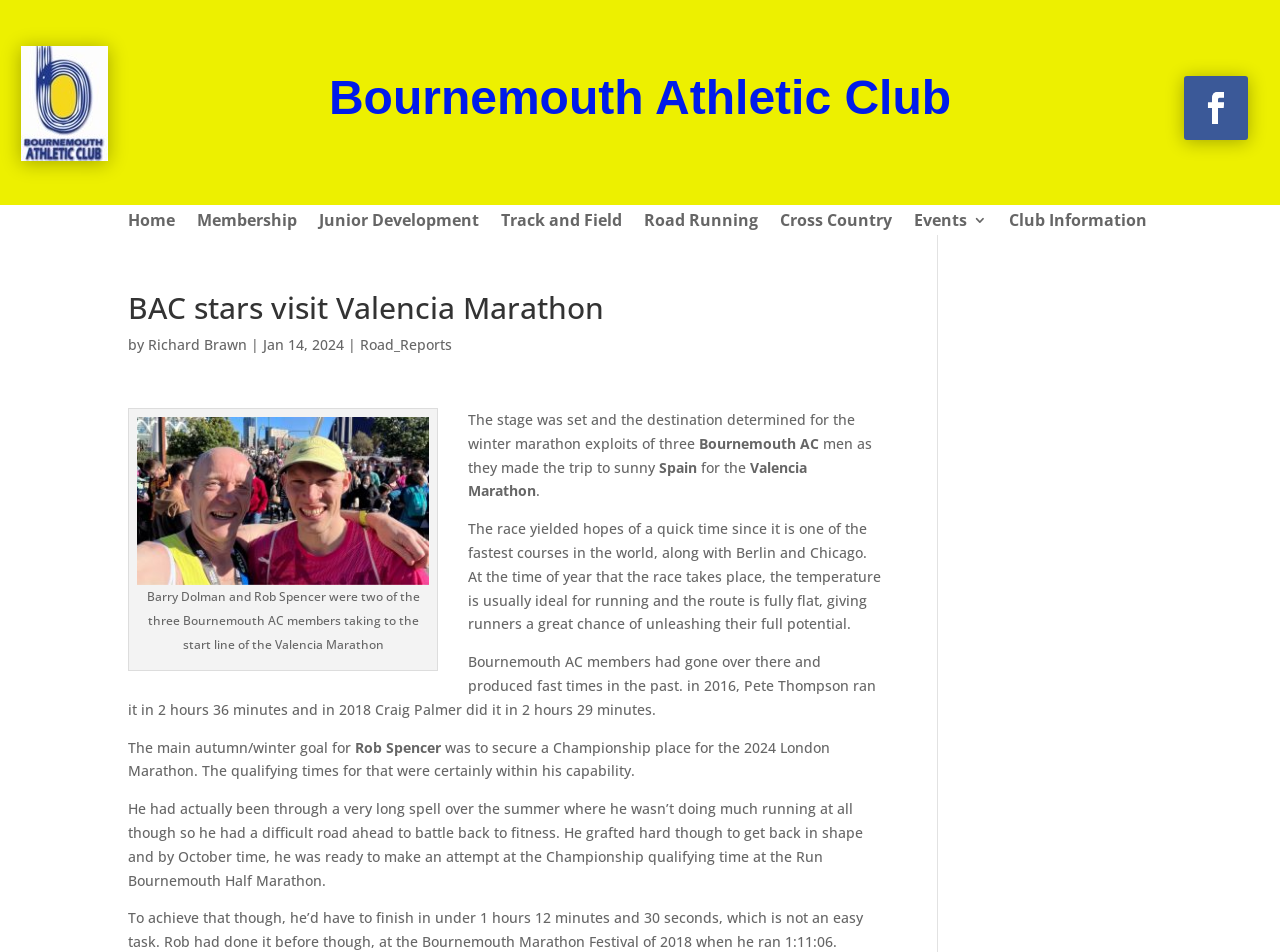Please provide a comprehensive response to the question based on the details in the image: What is the qualifying time for the 2024 London Marathon mentioned in the article?

I found the answer by reading the article and finding the sentence that mentions the qualifying time, which is 'To achieve that though, he’d have to finish in under 1 hours 12 minutes and 30 seconds, which is not an easy task.'